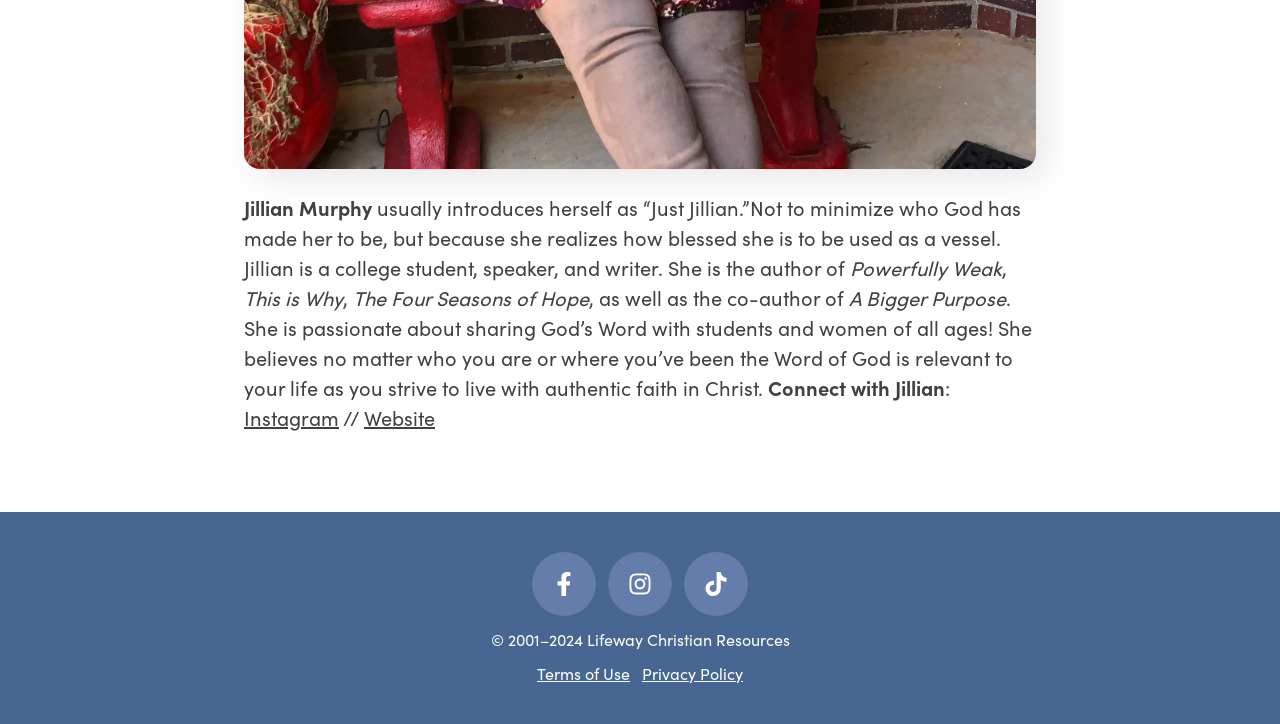Using the information in the image, give a comprehensive answer to the question: 
What is the copyright year range of Lifeway Christian Resources?

The copyright year range is mentioned in the StaticText elements with bounding box coordinates [0.383, 0.868, 0.396, 0.898] to [0.455, 0.868, 0.617, 0.898], which describe the copyright information of Lifeway Christian Resources.